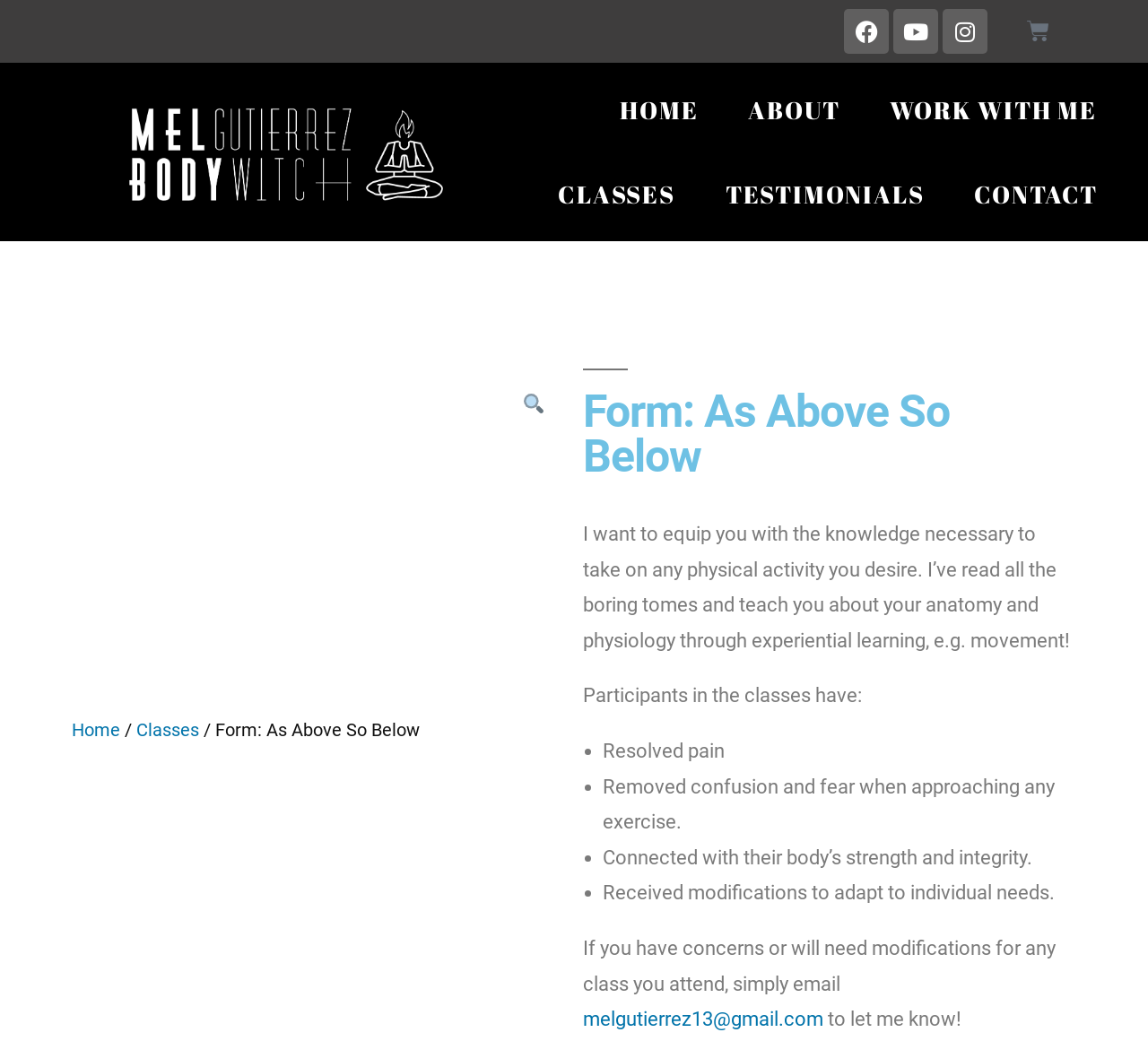Find and specify the bounding box coordinates that correspond to the clickable region for the instruction: "View the Manual".

None